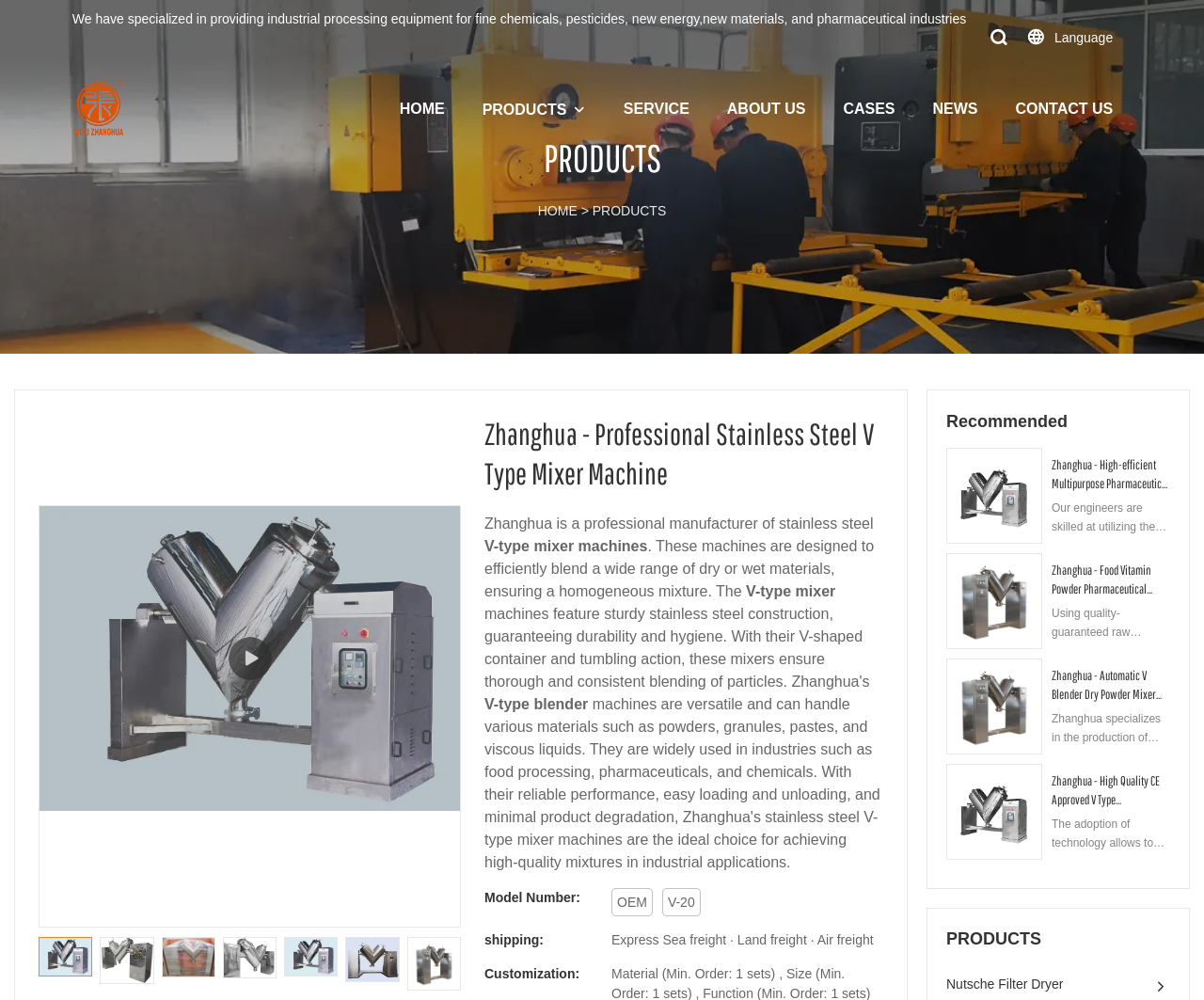Find and specify the bounding box coordinates that correspond to the clickable region for the instruction: "Learn more about the company".

[0.604, 0.097, 0.669, 0.12]